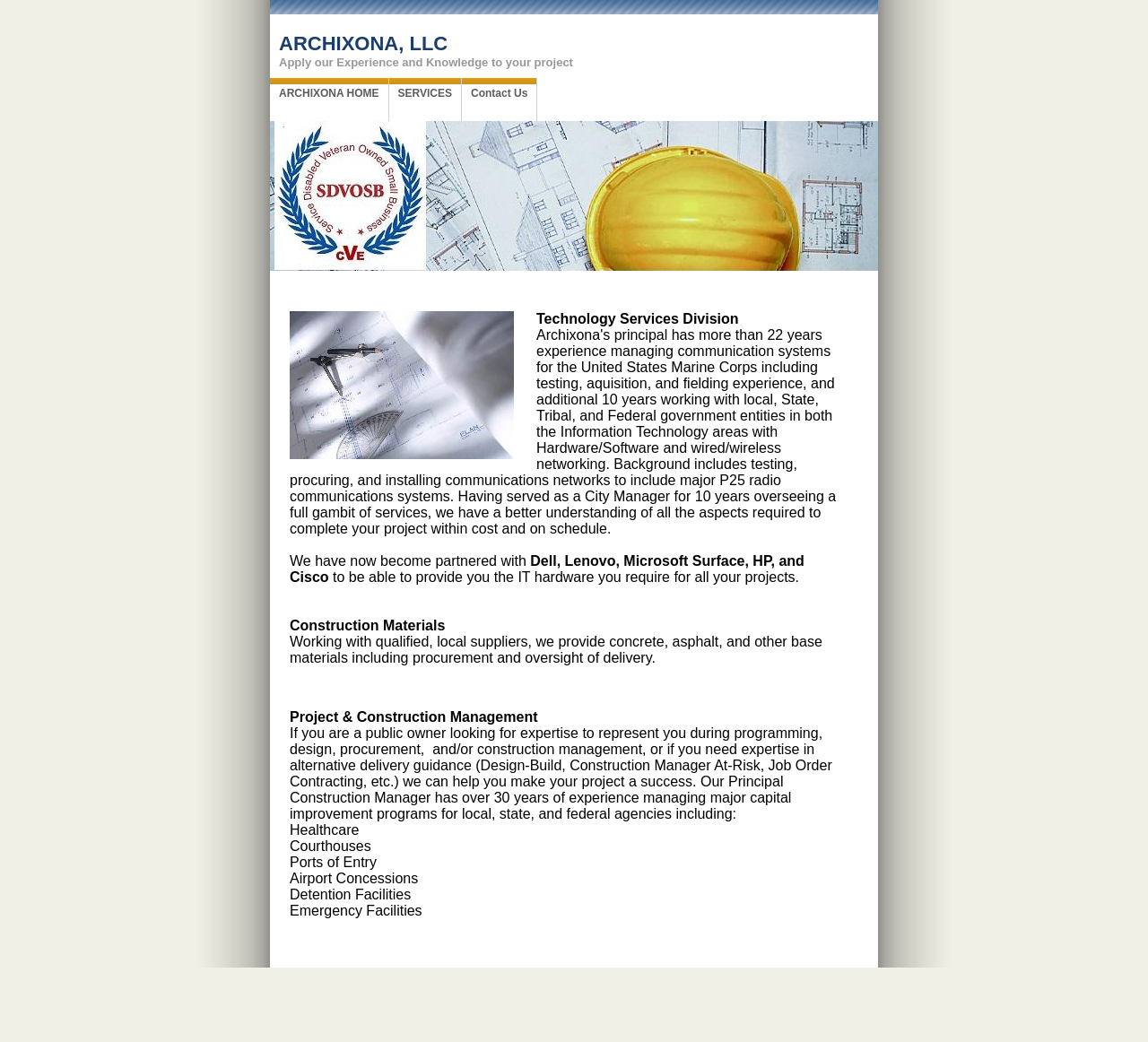Please provide a comprehensive response to the question below by analyzing the image: 
What is the alternative delivery guidance provided by Archixona?

The alternative delivery guidance provided by Archixona is obtained from the text in the table cell, which states that they can help with 'alternative delivery guidance (Design-Build, Construction Manager At-Risk, Job Order Contracting, etc.)'.